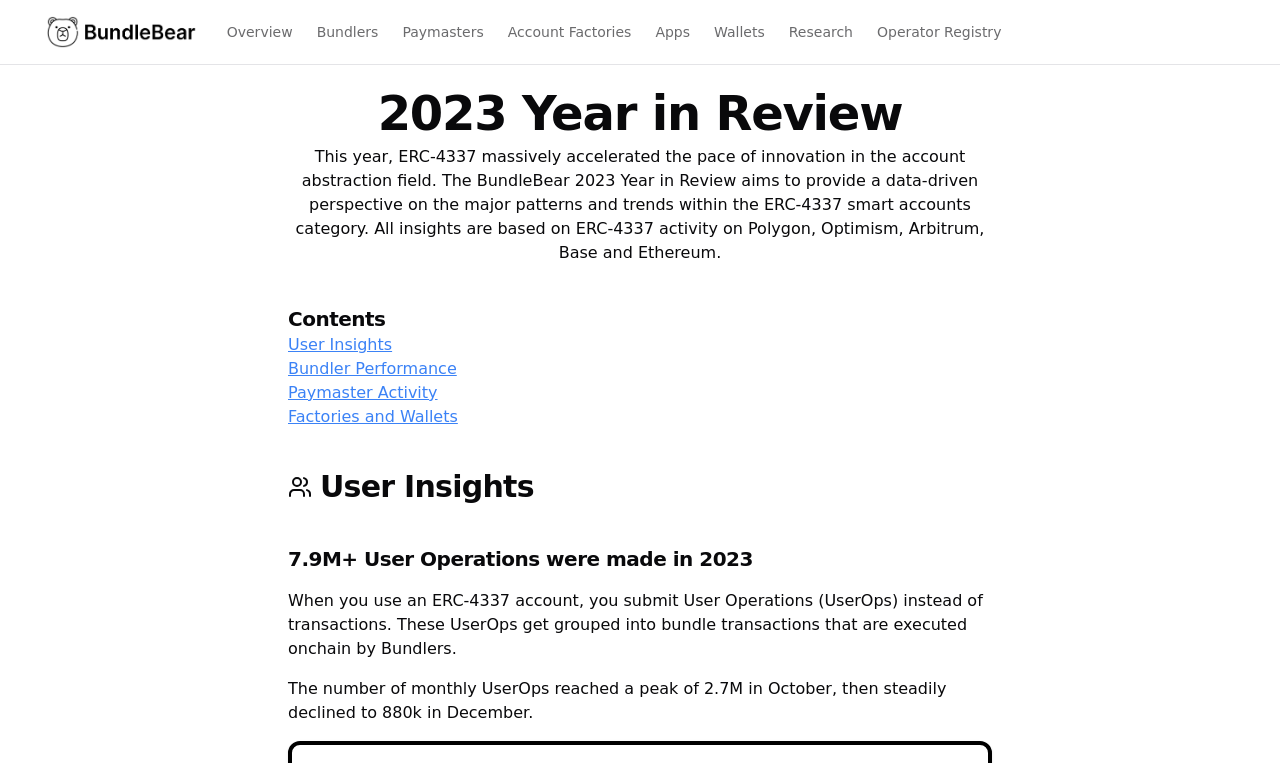Please identify the bounding box coordinates of where to click in order to follow the instruction: "Click on the BundleBear link".

[0.031, 0.021, 0.158, 0.063]